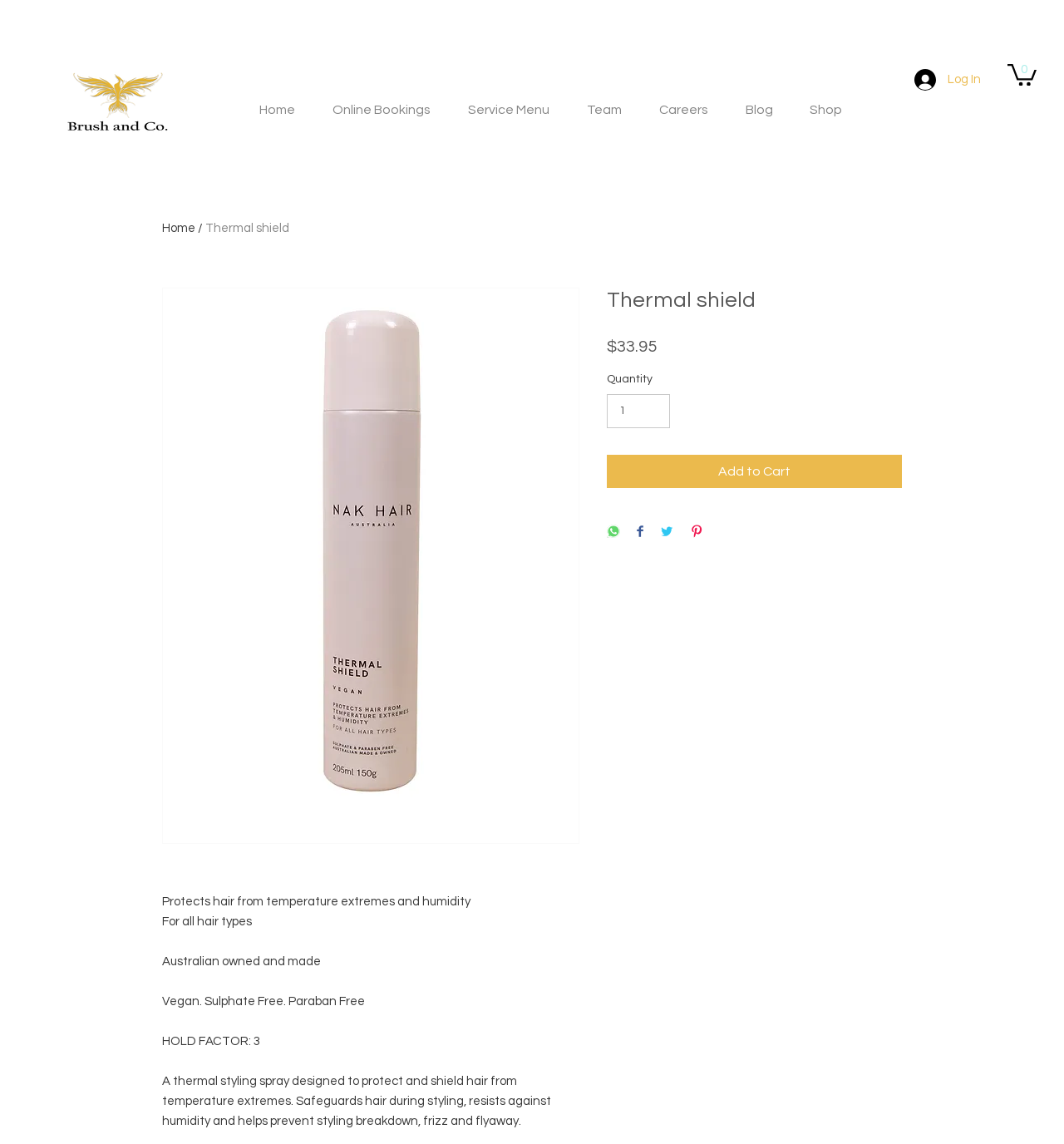Illustrate the webpage's structure and main components comprehensively.

This webpage is about a product called "Thermal shield" from Brush and Co., an Australian-owned and made company that offers vegan, sulfate-free, and paraben-free products. 

At the top left corner, there is a business card image. Next to it, there is a navigation menu with links to different sections of the website, including Home, Online Bookings, Service Menu, Team, Careers, Blog, and Shop. 

On the top right corner, there are two buttons: "Log In" and "Cart with 0 items". The cart button has a small icon inside it.

Below the navigation menu, there is a product showcase section. It features an image of the Thermal shield product, which takes up most of the width of the page. Above the image, there is a heading that reads "Thermal shield". Below the image, there is a section with product details, including the price "$33.95" and a quantity selector. 

There are also four social media sharing buttons: "Add to Cart", "Share on WhatsApp", "Share on Facebook", and "Share on Twitter", each with its respective icon.